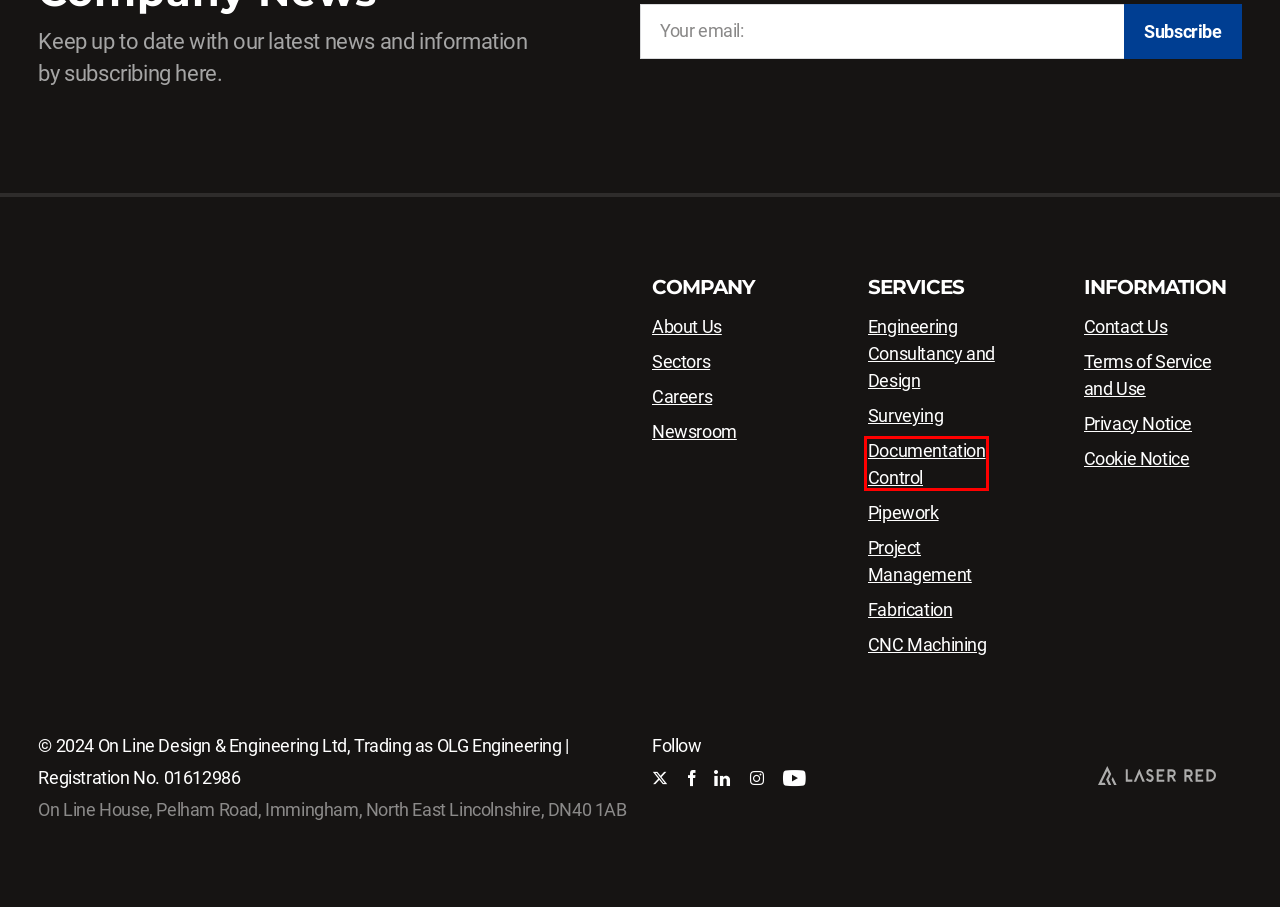You are looking at a webpage screenshot with a red bounding box around an element. Pick the description that best matches the new webpage after interacting with the element in the red bounding box. The possible descriptions are:
A. Documentation Control - On Line Design & Engineering Ltd, Trading as OLG Engineering
B. Privacy Notice - On Line Design & Engineering Ltd, Trading as OLG Engineering
C. Cookie Notice - On Line Design & Engineering Ltd, Trading as OLG Engineering
D. Surveying - On Line Design & Engineering Ltd, Trading as OLG Engineering
E. Newsroom - On Line Design & Engineering Ltd, Trading as OLG Engineering
F. Terms of Use - On Line Design & Engineering Ltd, Trading as OLG Engineering
G. Project Management - On Line Design & Engineering Ltd, Trading as OLG Engineering
H. Engineering Consultancy and Design - On Line Design & Engineering Ltd, Trading as OLG Engineering

A